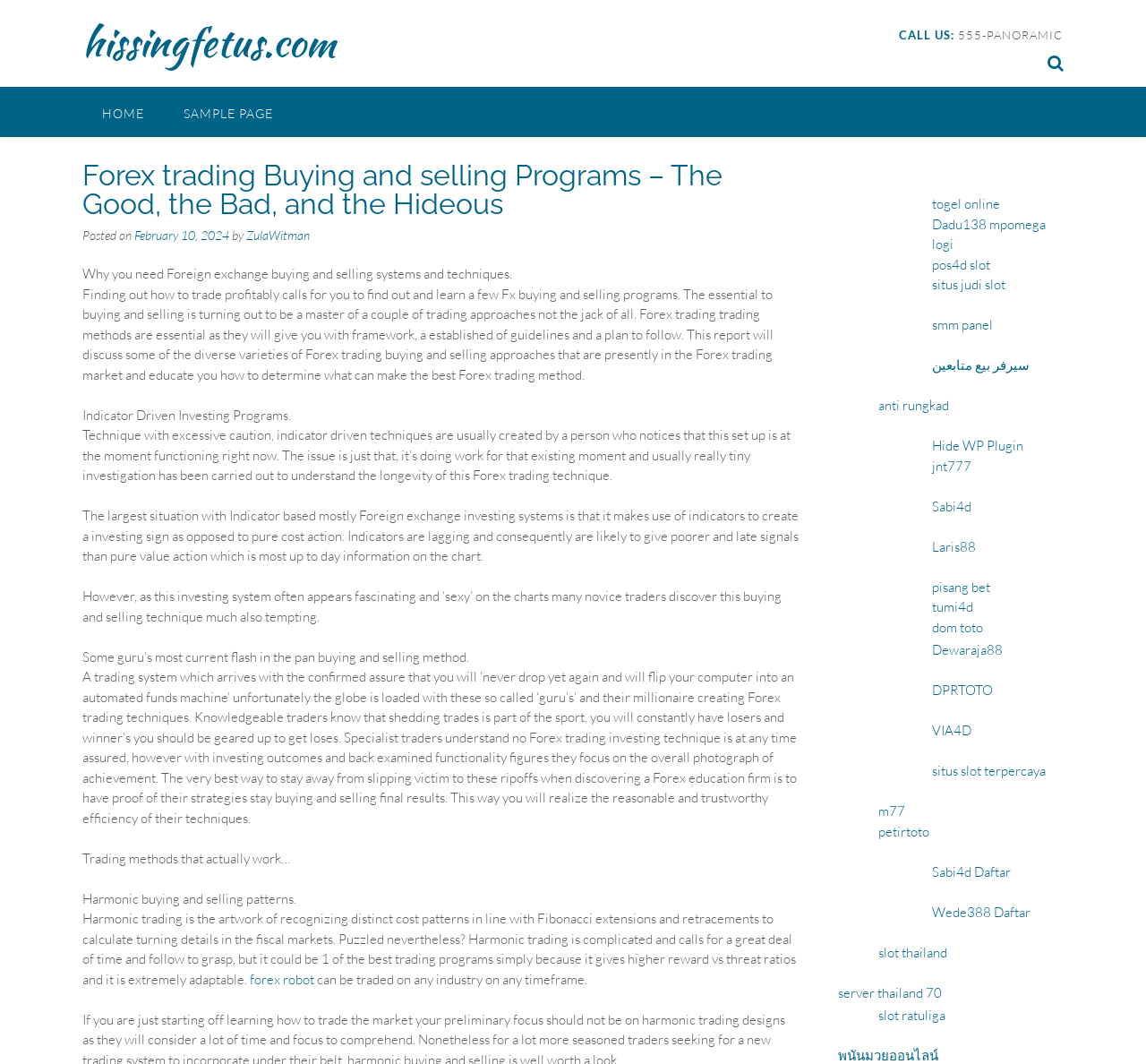What is the date of the post?
From the image, respond using a single word or phrase.

February 10, 2024